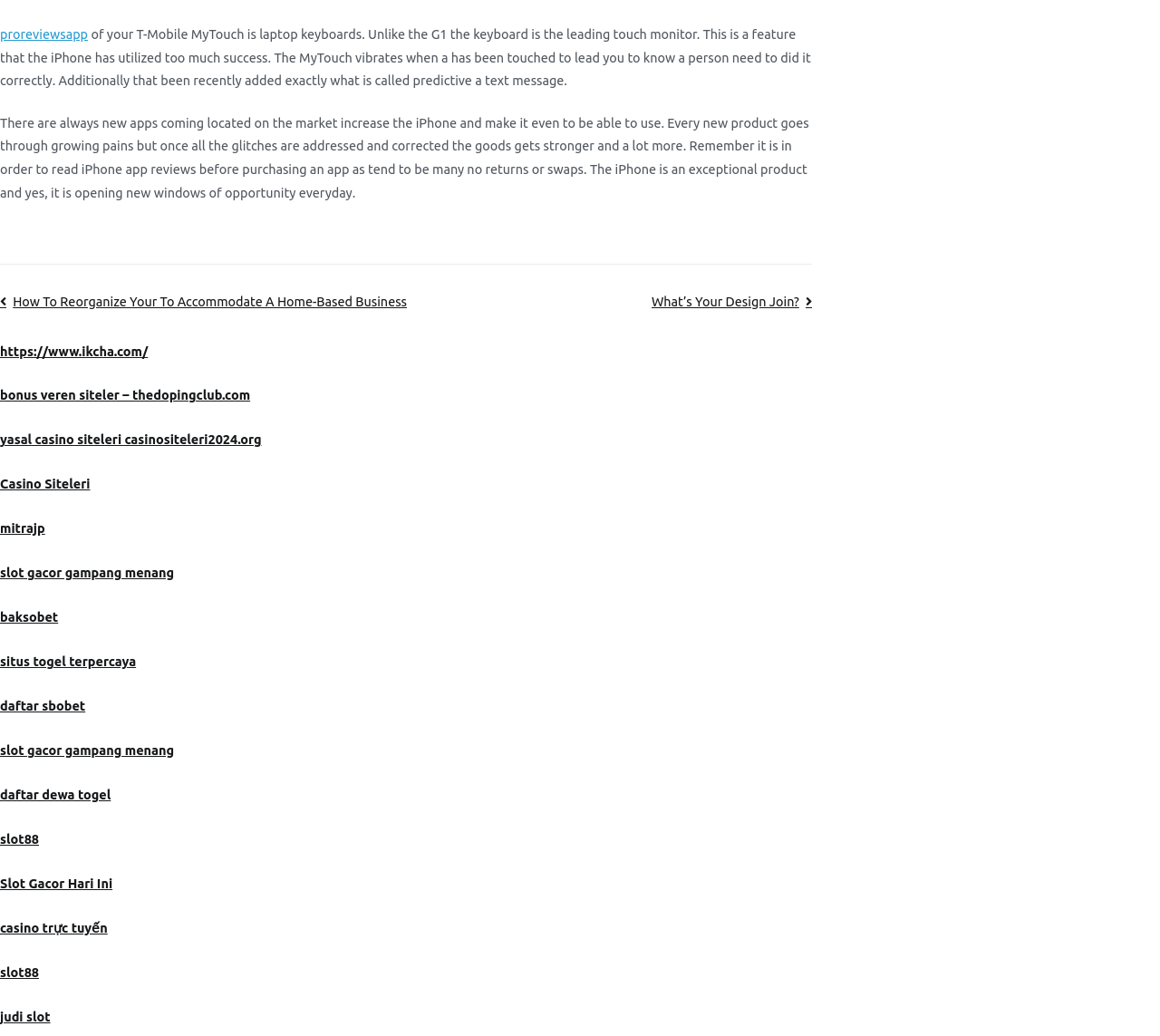What is the tone of the webpage?
Please use the visual content to give a single word or phrase answer.

Informative